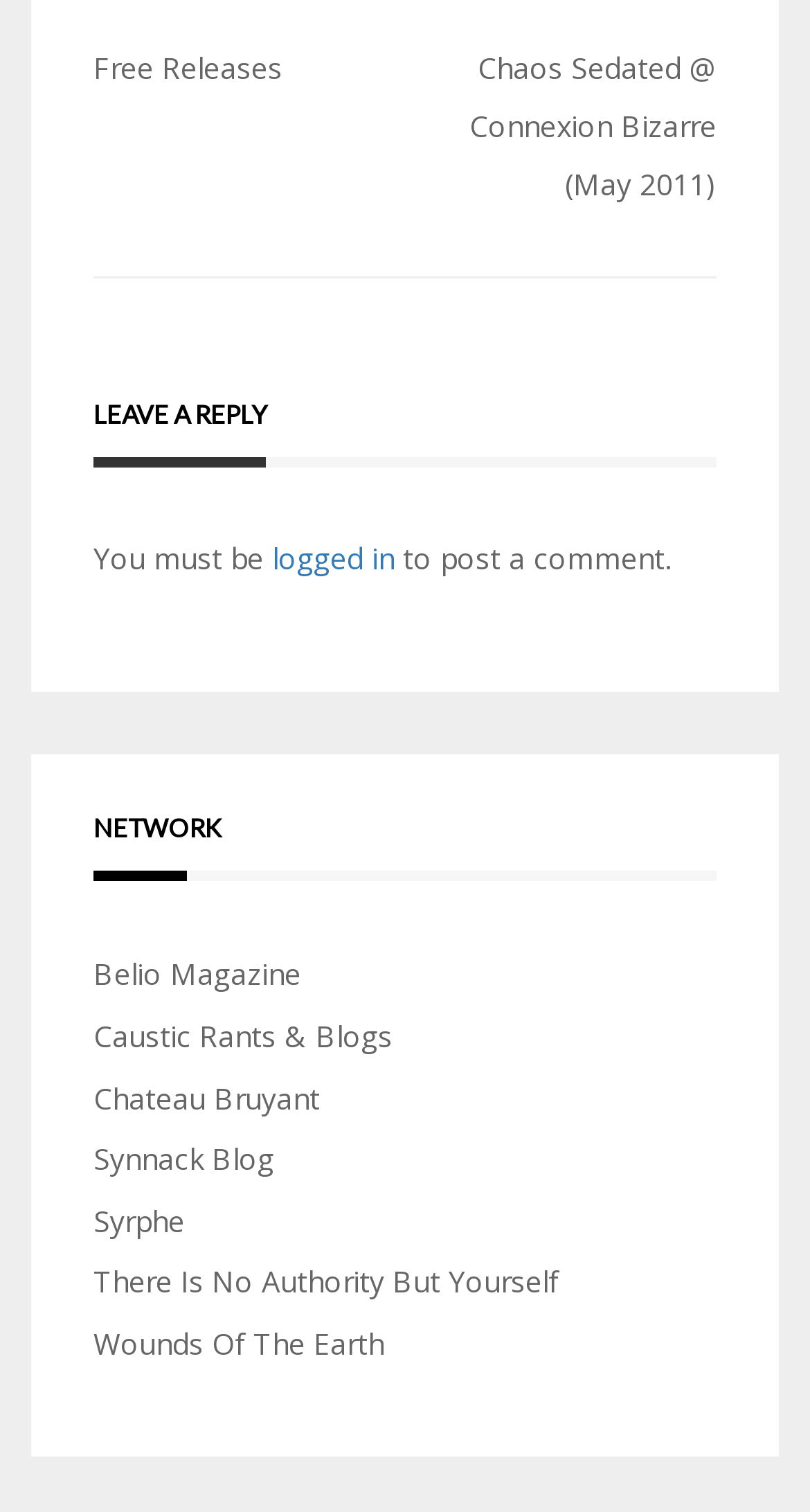Locate the bounding box coordinates of the clickable area needed to fulfill the instruction: "Visit 'Chaos Sedated @ Connexion Bizarre (May 2011)'".

[0.579, 0.032, 0.885, 0.135]